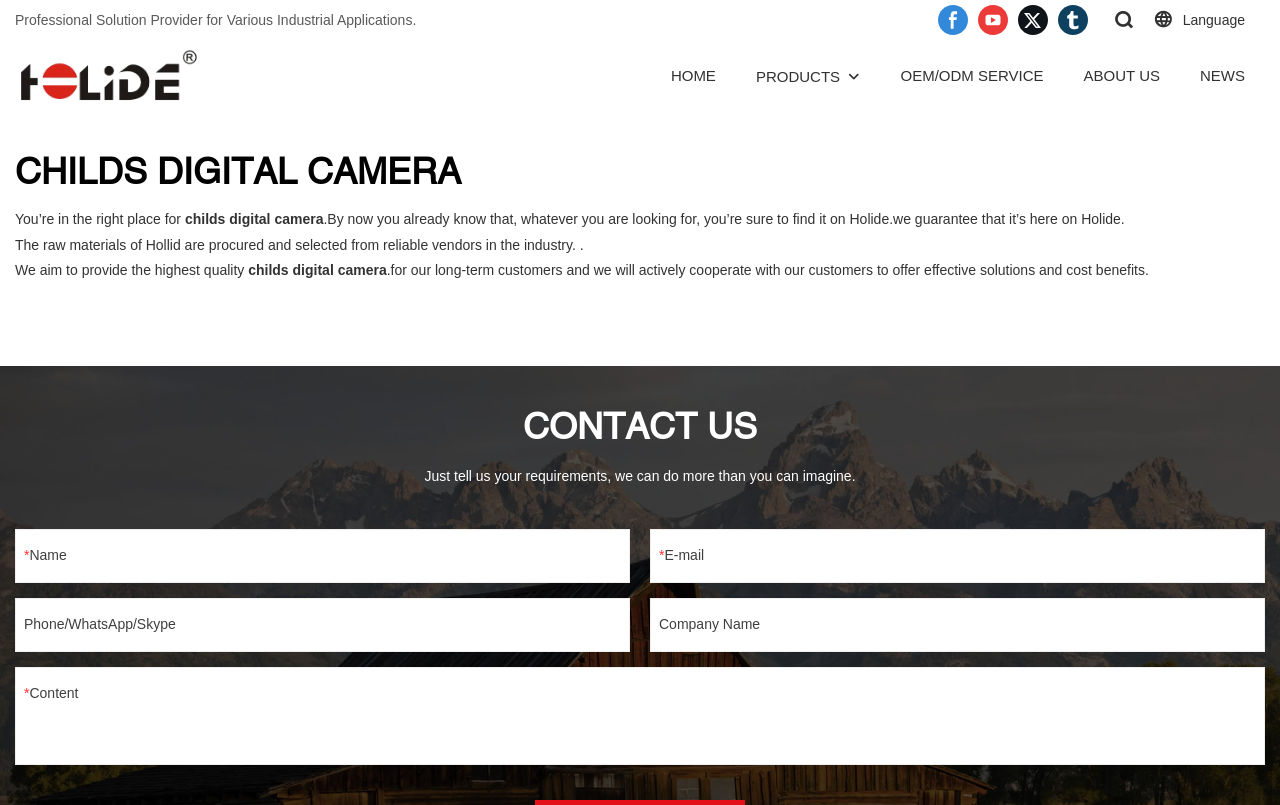Could you provide the bounding box coordinates for the portion of the screen to click to complete this instruction: "Contact us"?

[0.409, 0.504, 0.591, 0.555]